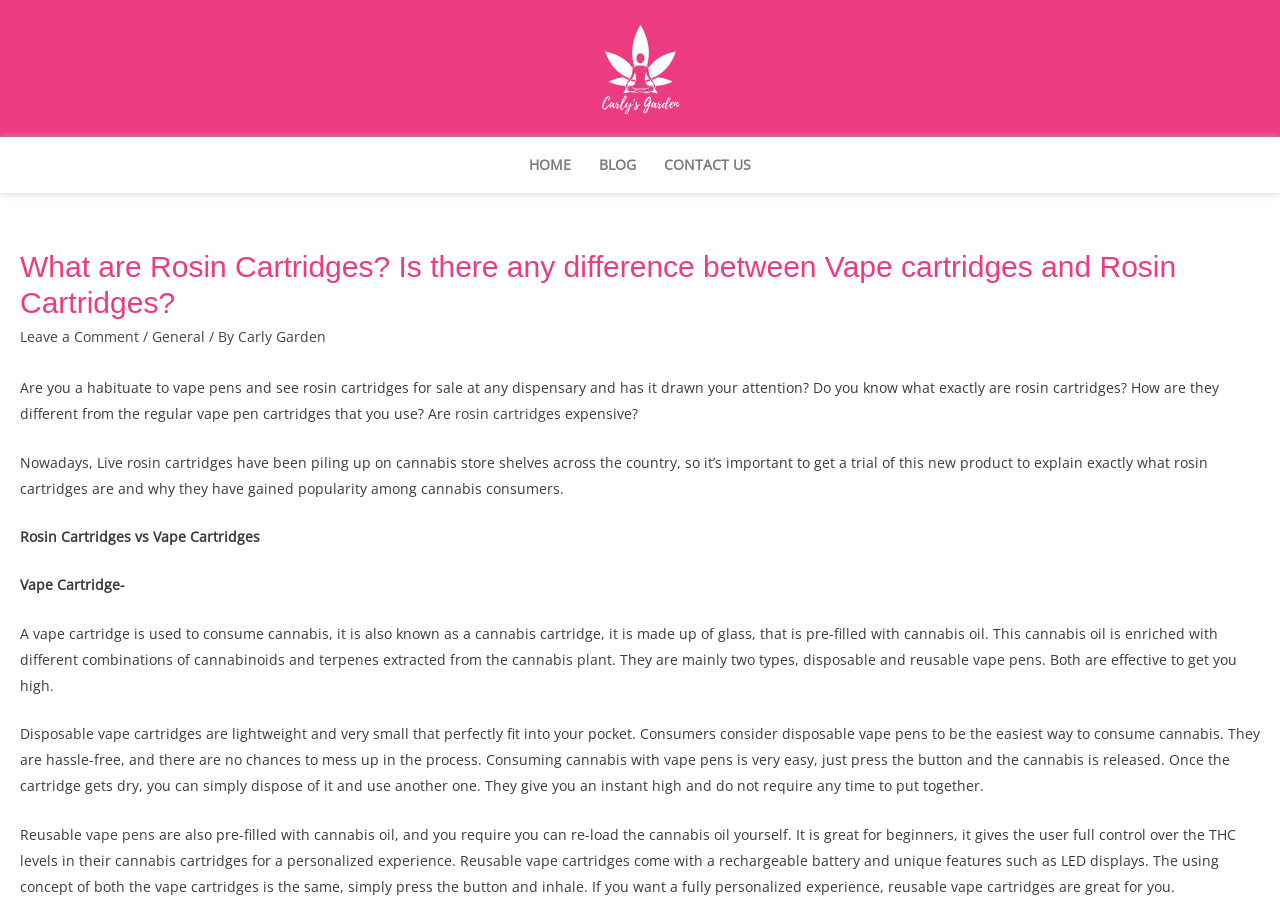Provide the bounding box coordinates of the UI element that matches the description: "vape pens".

[0.067, 0.916, 0.121, 0.937]